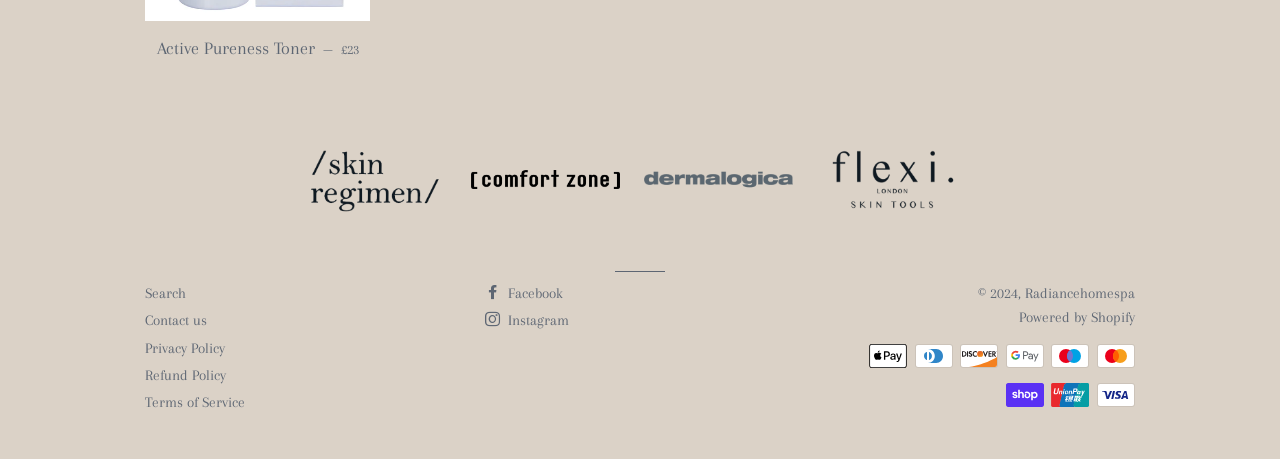Based on the provided description, "Powered by Shopify", find the bounding box of the corresponding UI element in the screenshot.

[0.796, 0.672, 0.887, 0.707]